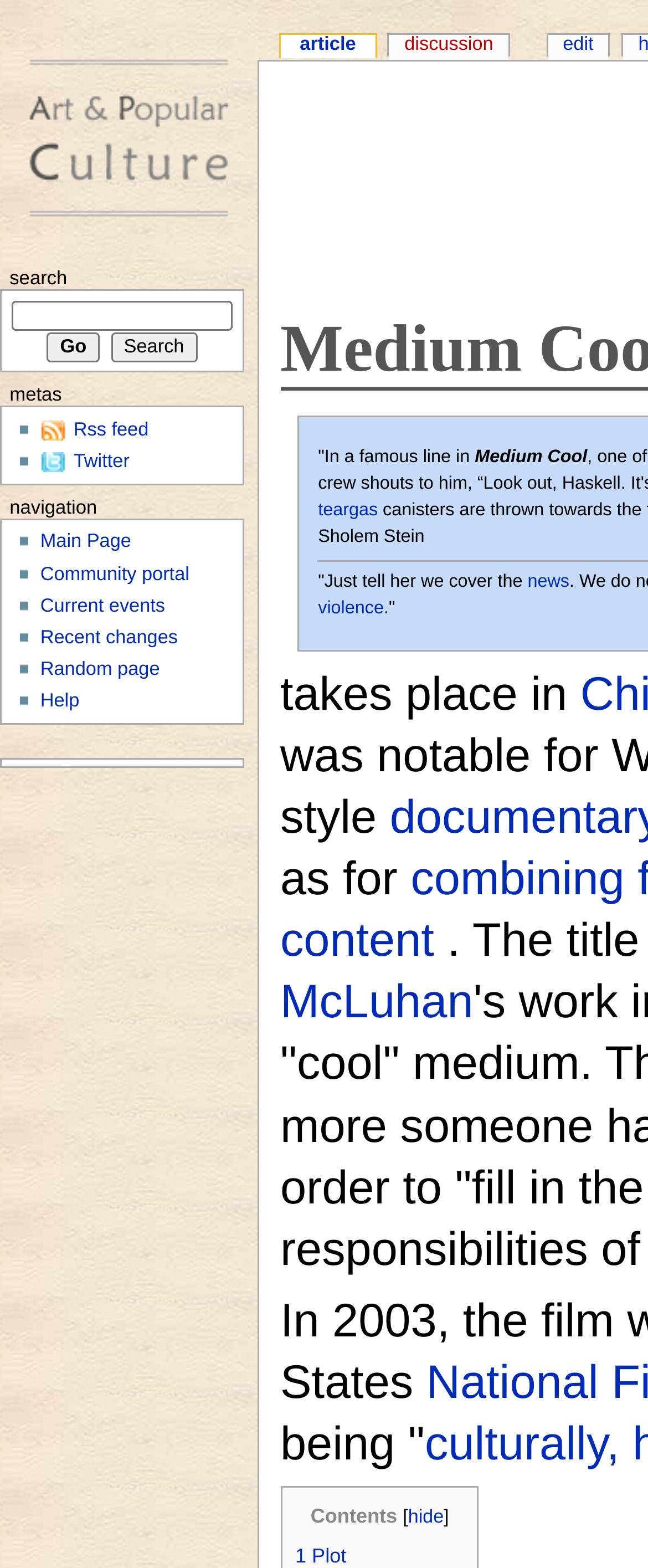What is the purpose of the 'search' textbox?
Based on the content of the image, thoroughly explain and answer the question.

The 'search' textbox is located in the top-right section of the webpage, and it allows users to search for specific topics or keywords within the encyclopedia, making it easier to find relevant information.